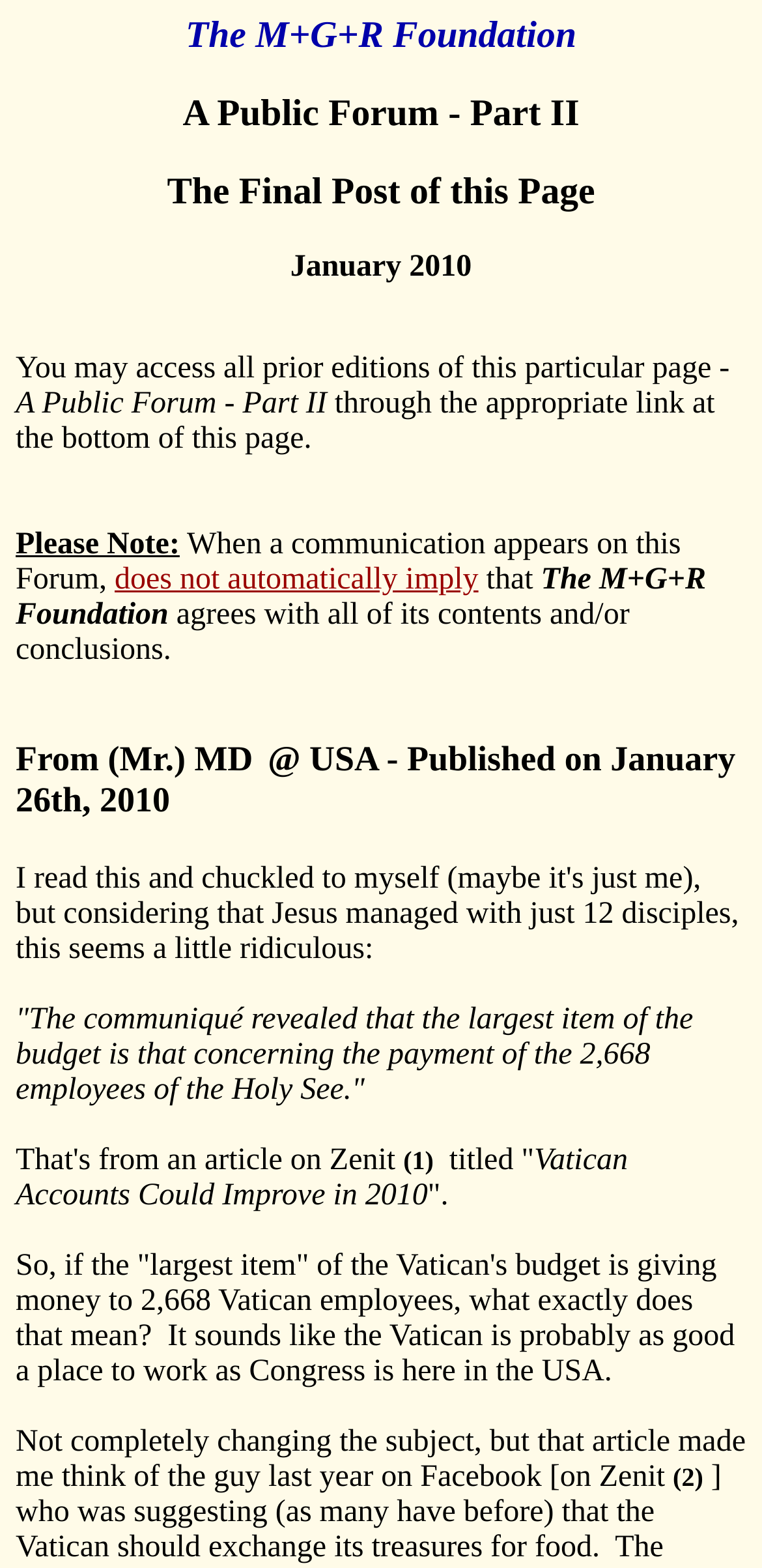Describe all the significant parts and information present on the webpage.

This webpage appears to be a public forum or discussion page, specifically Part II of the M+G+R Foundation Public Forum, dated January 2010. At the top, there is a link to the M+G+R Foundation, followed by a title "A Public Forum - Part II" and a subtitle "The Final Post of this Page". Below this, the date "January 2010" is displayed.

The main content of the page is divided into several sections. The first section informs readers that they can access prior editions of this page through a link at the bottom. The next section, labeled "Please Note:", explains that the appearance of a communication on this forum does not imply that the M+G+R Foundation agrees with its contents or conclusions.

The main discussion begins with a message from "Mr. MD" from the USA, dated January 26th, 2010. This message quotes an article about the Vatican's budget, specifically the payment of 2,668 employees of the Holy See. The discussion then continues with a series of comments and questions, including a remark about the Vatican being a good place to work, similar to Congress in the USA.

There are a total of 14 static text elements on the page, including the title, subtitles, and the main discussion content. There is one link to the M+G+R Foundation at the top of the page. The layout is primarily vertical, with each section or comment following the previous one in a linear fashion.